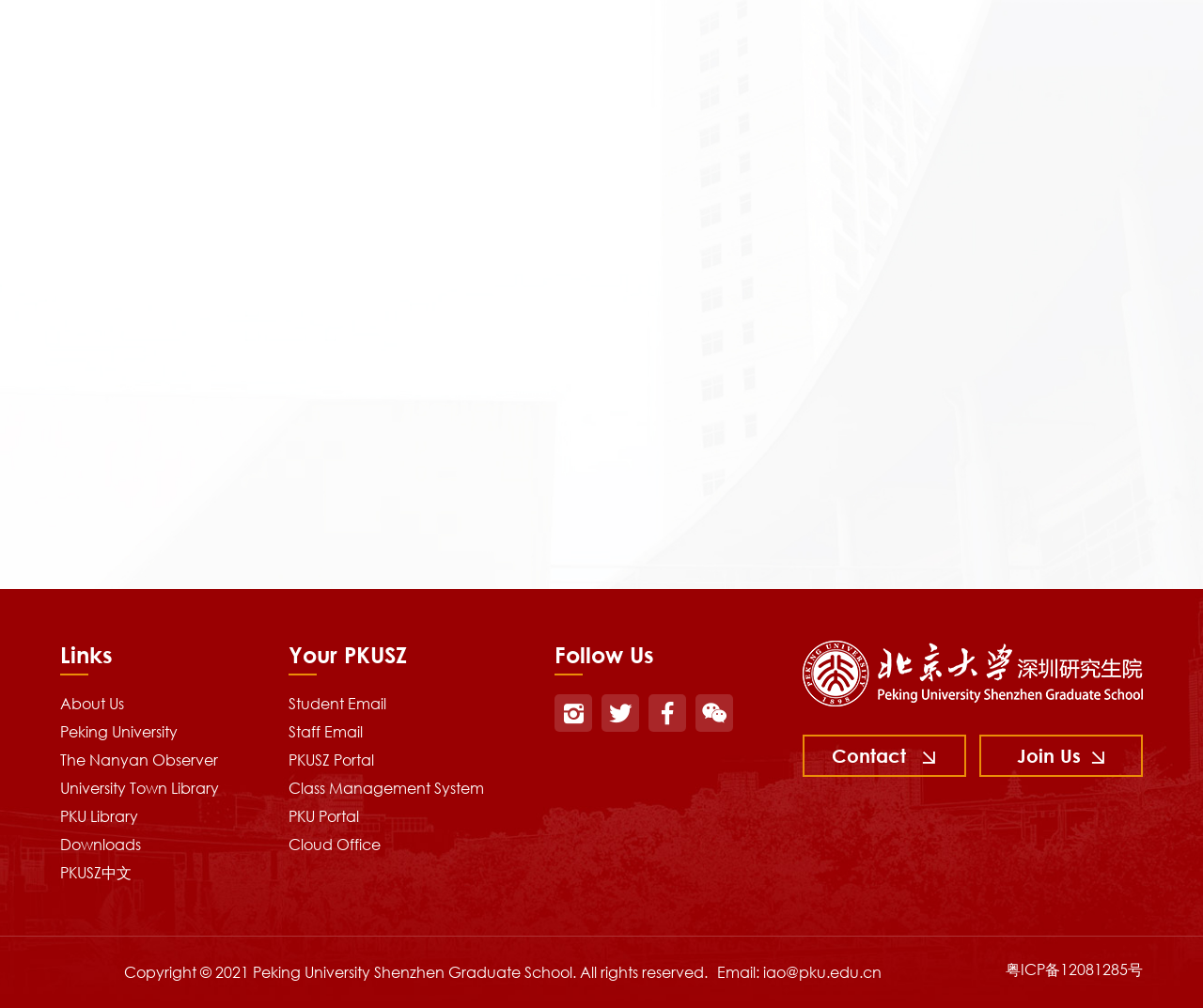What is the email address provided at the bottom of the webpage?
Answer with a single word or phrase, using the screenshot for reference.

iao@pku.edu.cn